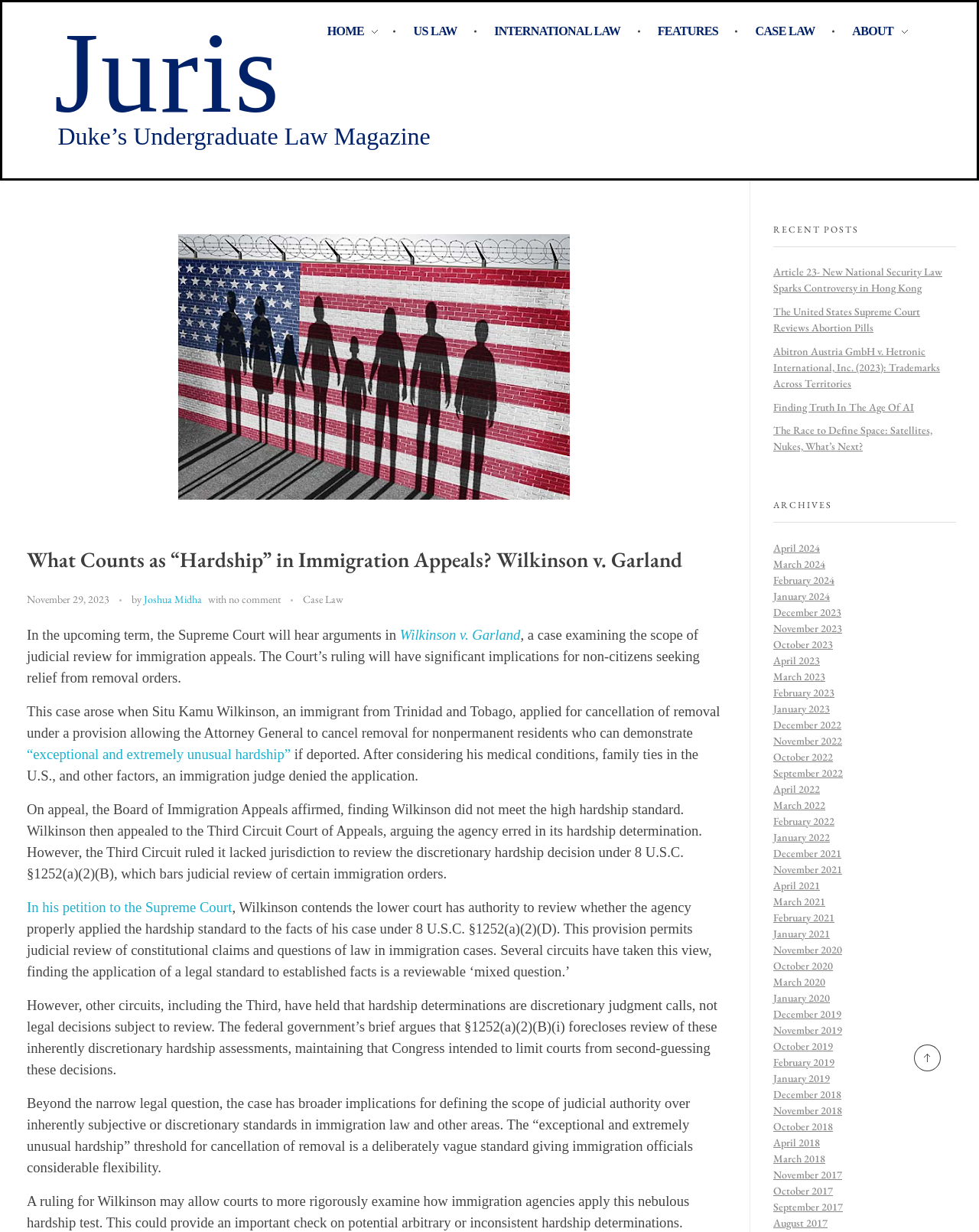Offer an in-depth caption of the entire webpage.

This webpage is about a law magazine, specifically an article discussing a Supreme Court case, Wilkinson v. Garland, which examines the scope of judicial review for immigration appeals. 

At the top of the page, there are seven links: "HOME", "US LAW", "INTERNATIONAL LAW", "FEATURES", "CASE LAW", and "ABOUT", which are evenly spaced and take up about a third of the page width. 

Below these links, there is a heading "Juris" and a subheading "Duke’s Undergraduate Law Magazine". 

The main article is divided into several sections. The first section has a heading "What Counts as “Hardship” in Immigration Appeals? Wilkinson v. Garland" and a subheading with the date "November 29, 2023". The article discusses the case of Situ Kamu Wilkinson, an immigrant from Trinidad and Tobago, who applied for cancellation of removal under a provision allowing the Attorney General to cancel removal for nonpermanent residents who can demonstrate "exceptional and extremely unusual hardship" if deported. 

The article is written by Joshua Midha and is categorized under "Case Law". 

On the right side of the page, there is a section titled "RECENT POSTS" with five links to other articles, including "Article 23- New National Security Law Sparks Controversy in Hong Kong" and "The United States Supreme Court Reviews Abortion Pills". 

Below the "RECENT POSTS" section, there is a section titled "ARCHIVES" with 25 links to archived articles, organized by month and year, from April 2024 to November 2017.